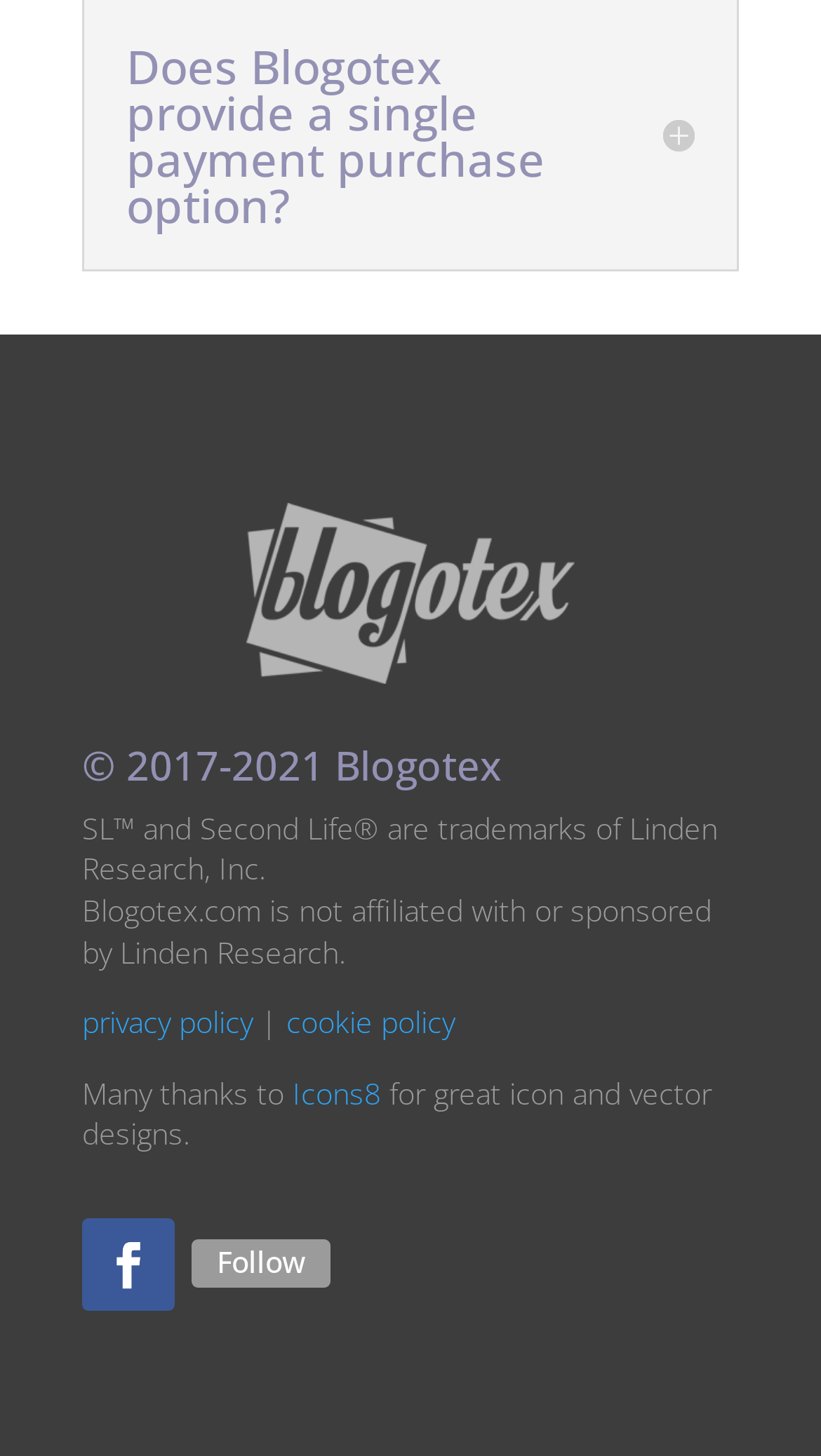Please answer the following question using a single word or phrase: 
What is the website's copyright year range?

2017-2021